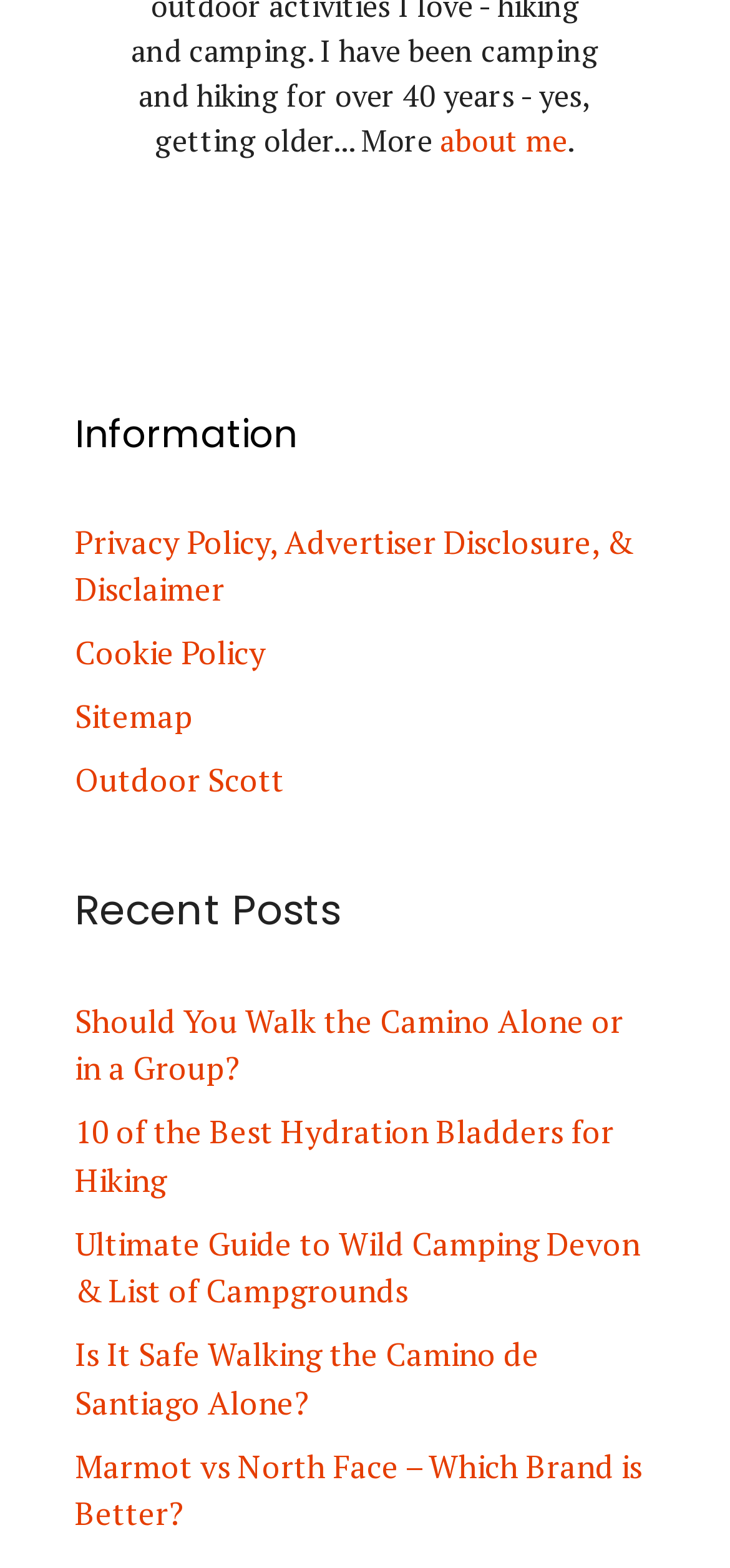Provide a short answer using a single word or phrase for the following question: 
What is the category of the posts listed?

Outdoor